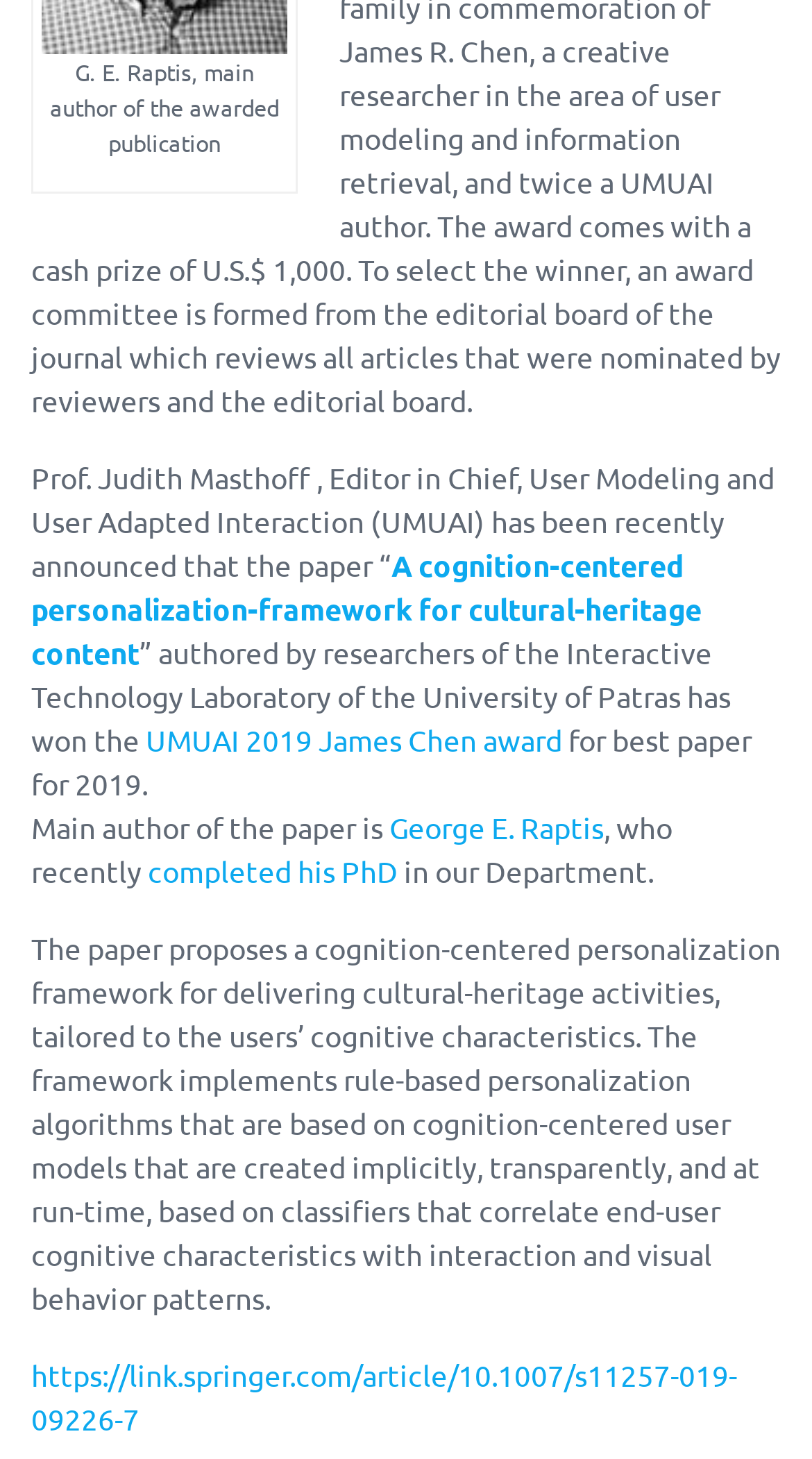What is the name of the journal where the paper was published?
Analyze the screenshot and provide a detailed answer to the question.

The name of the journal where the paper was published is UMUAI, which stands for User Modeling and User Adapted Interaction, as mentioned in the link element with ID 350, which states 'UMUAI 2019 James Chen award'.